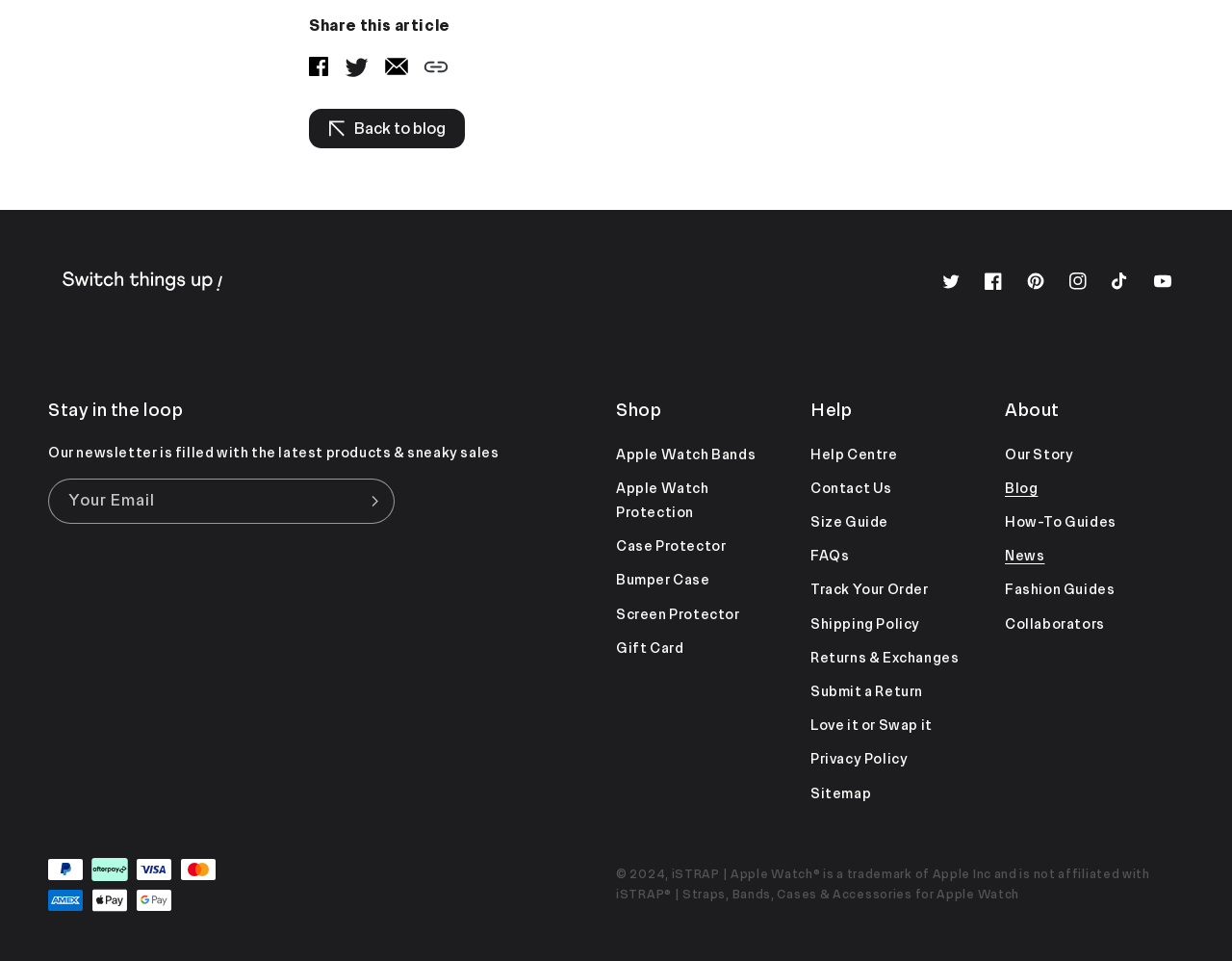Please specify the bounding box coordinates of the clickable region to carry out the following instruction: "Click the 'Subscribe' button". The coordinates should be four float numbers between 0 and 1, in the format [left, top, right, bottom].

[0.285, 0.498, 0.32, 0.545]